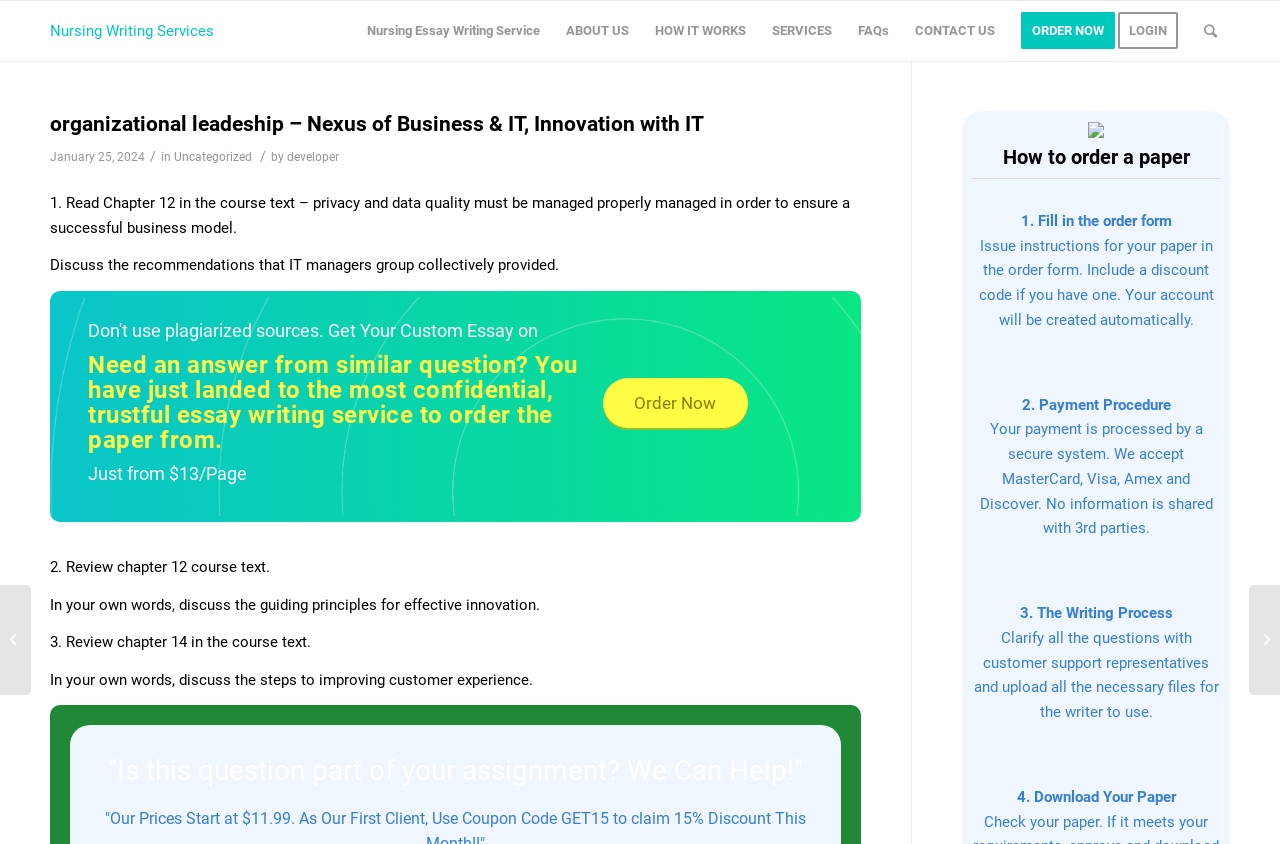Examine the screenshot and answer the question in as much detail as possible: What is the minimum price per page for ordering a paper?

The minimum price per page for ordering a paper is mentioned below the text 'Need an answer from similar question? You have just landed to the most confidential, trustful essay writing service to order the paper from.' It is written as 'Just from $13/Page'.